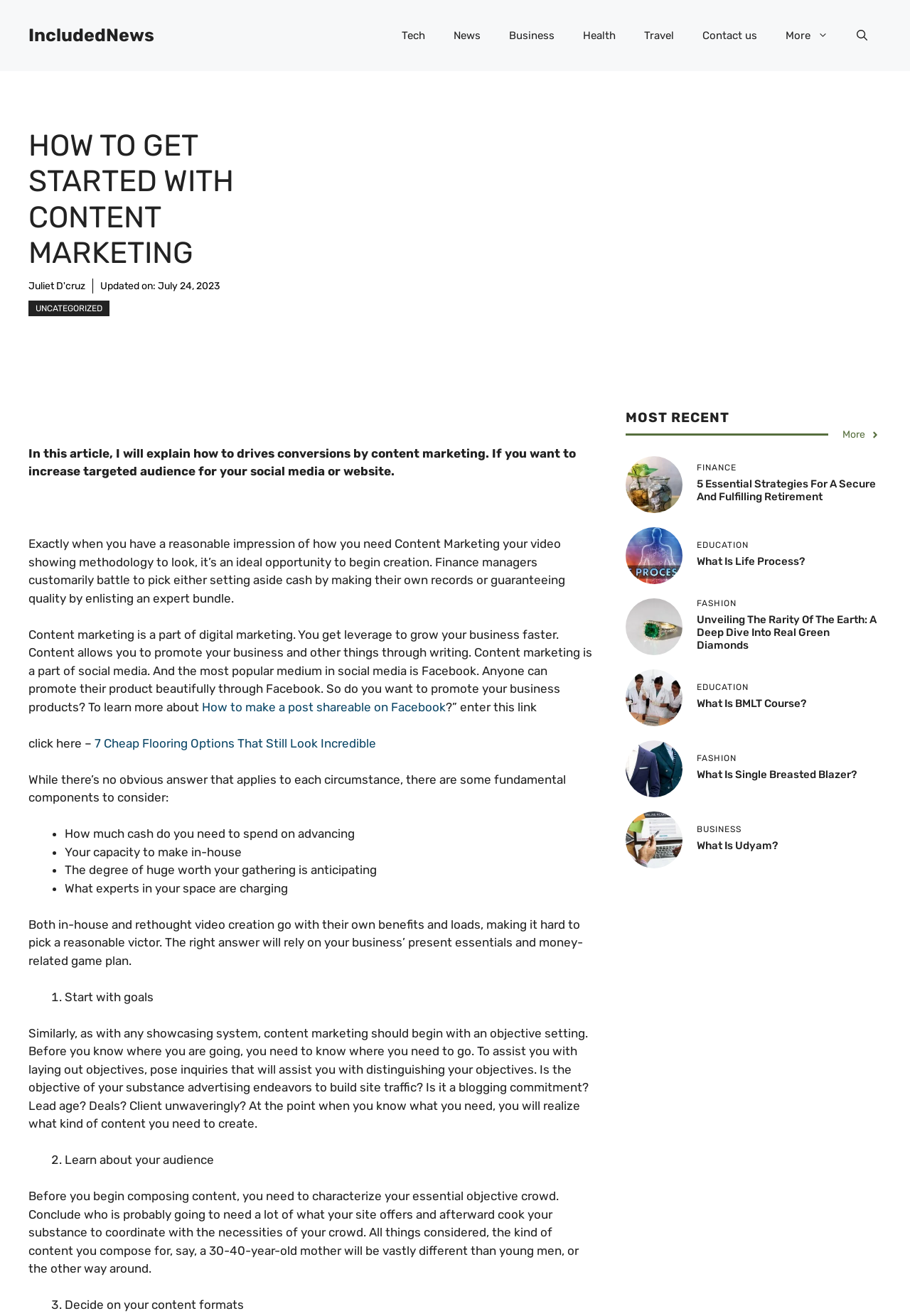Please analyze the image and provide a thorough answer to the question:
What is the main topic of this article?

The main topic of this article is content marketing, which is a part of digital marketing. The article explains how to drive conversions by content marketing and increase targeted audience for social media or website.